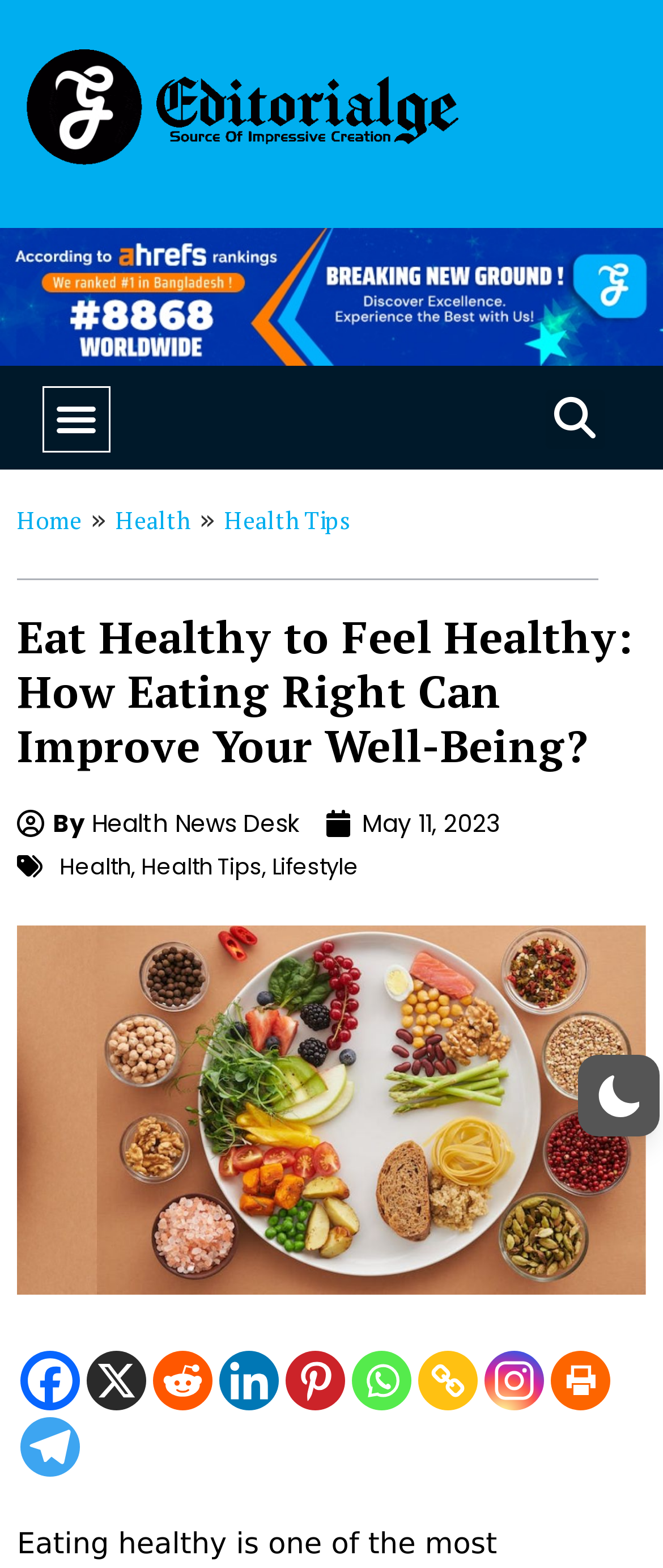Respond with a single word or phrase:
What is the purpose of the button 'Menu Toggle'?

To toggle menu